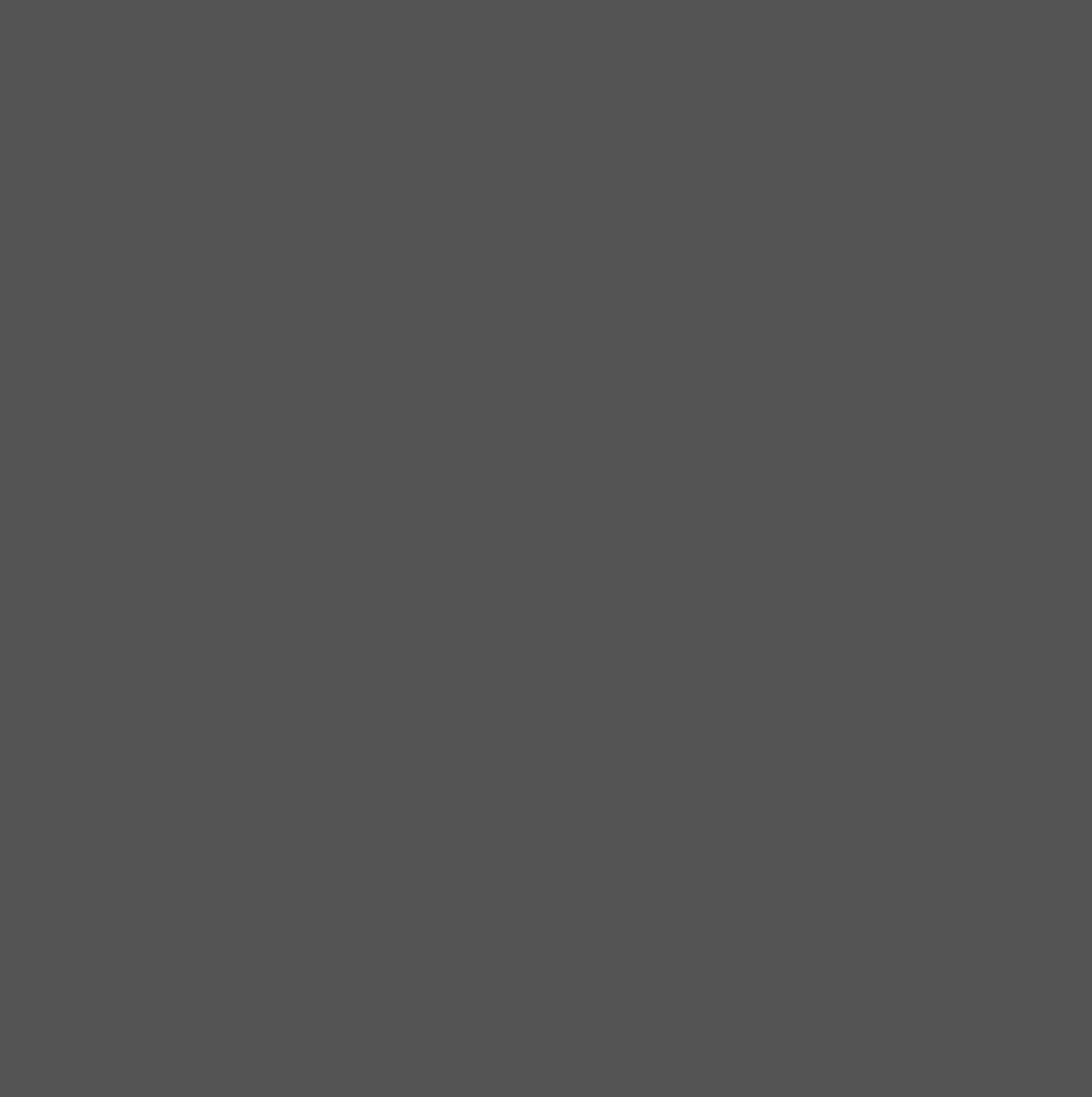Highlight the bounding box of the UI element that corresponds to this description: "Asia Boating Awards".

[0.404, 0.745, 0.512, 0.758]